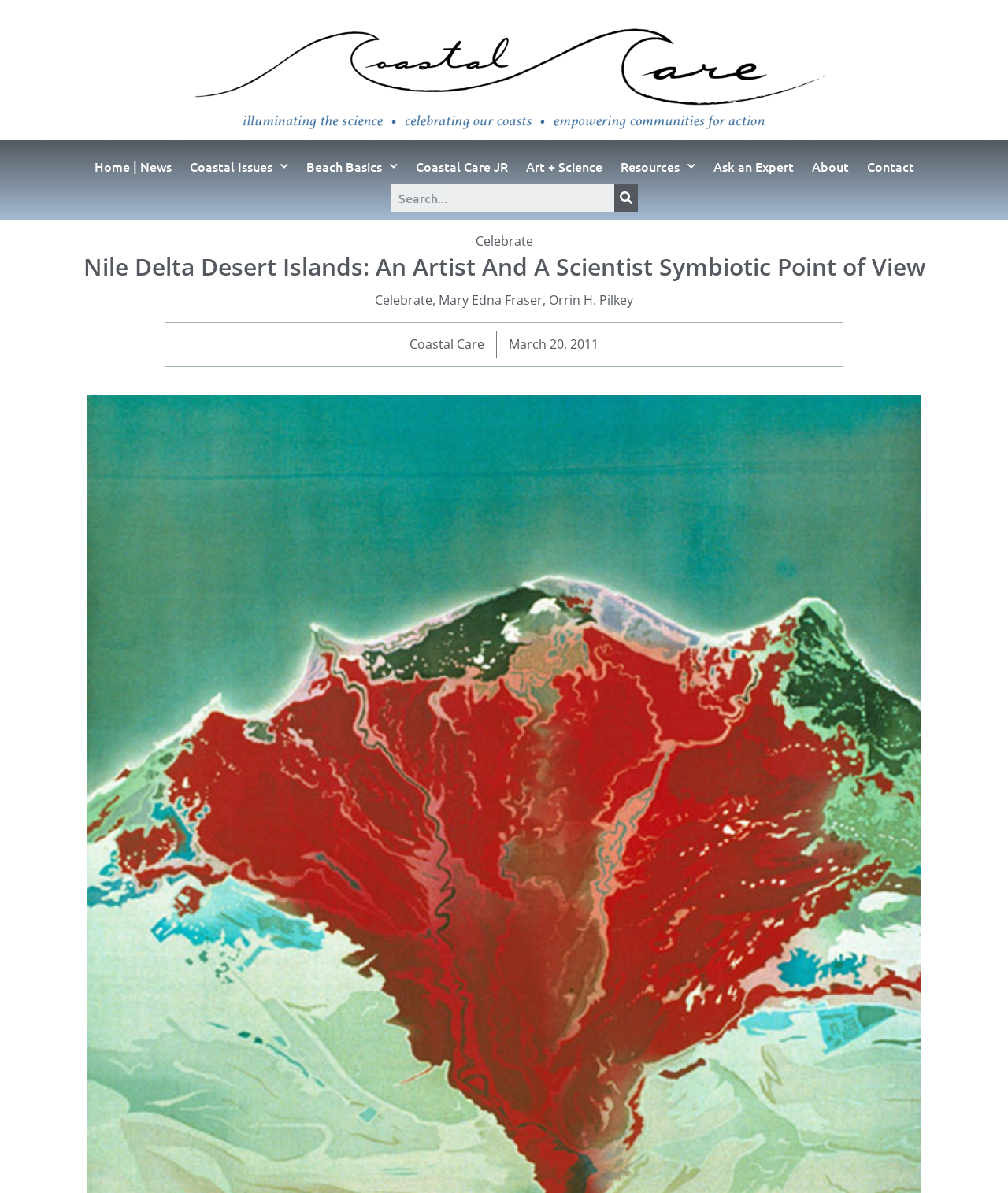Provide the bounding box coordinates of the UI element that matches the description: "Blog".

None